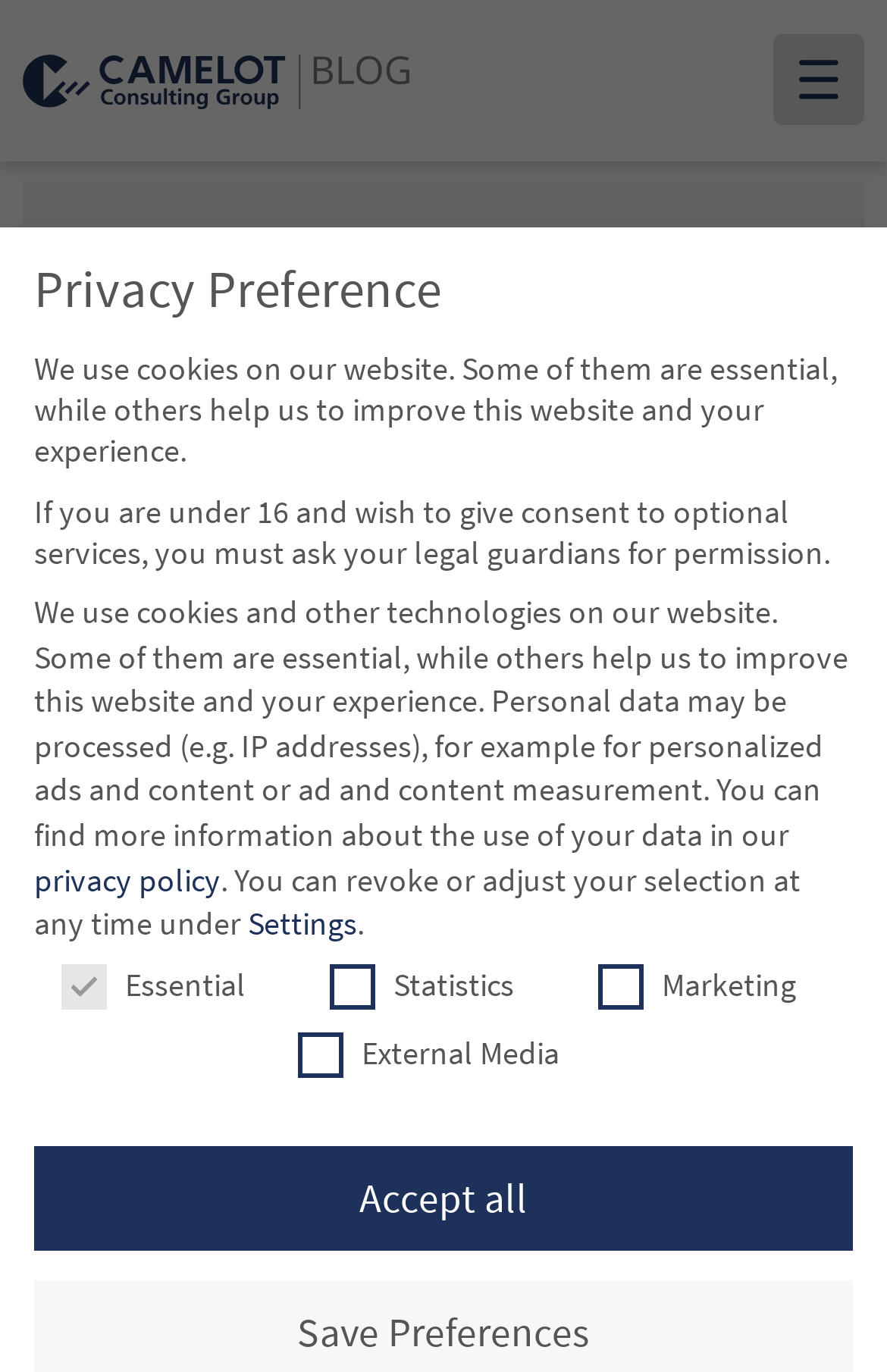Determine the coordinates of the bounding box that should be clicked to complete the instruction: "Click the 'Settings' link". The coordinates should be represented by four float numbers between 0 and 1: [left, top, right, bottom].

[0.279, 0.658, 0.403, 0.688]